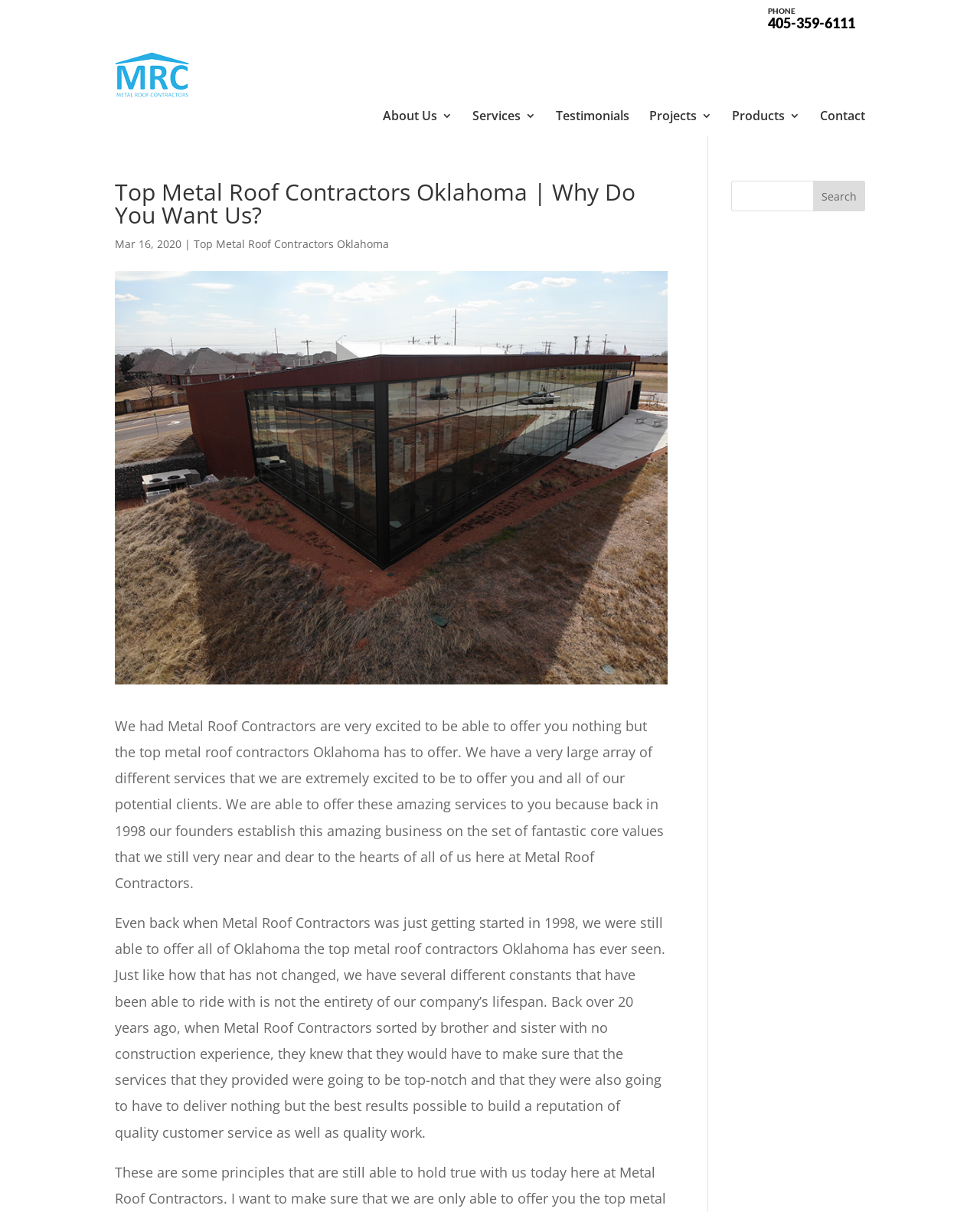When was Metal Roof Contractors founded?
Using the image as a reference, give a one-word or short phrase answer.

1998